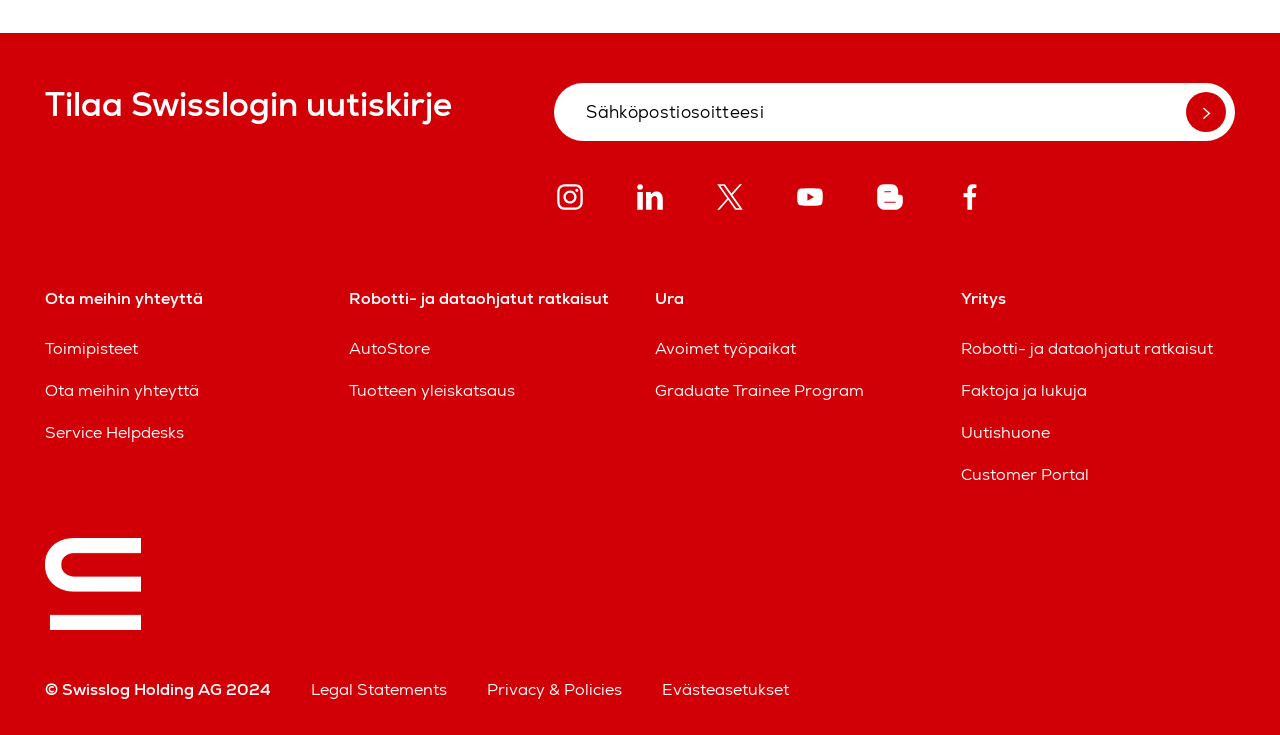Pinpoint the bounding box coordinates of the element that must be clicked to accomplish the following instruction: "View open job positions". The coordinates should be in the format of four float numbers between 0 and 1, i.e., [left, top, right, bottom].

[0.512, 0.46, 0.622, 0.489]